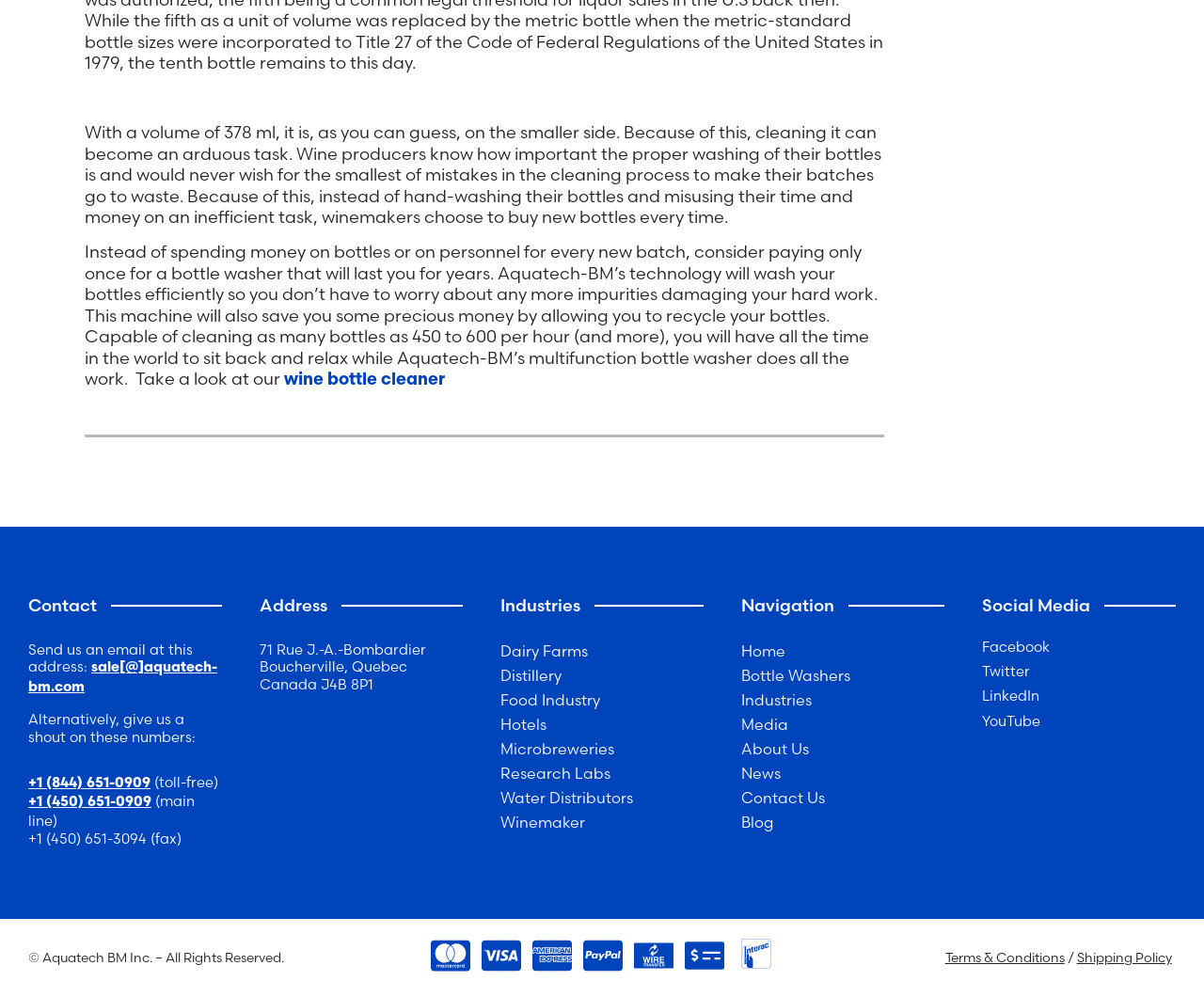What social media platforms does Aquatech-BM have?
Using the image, elaborate on the answer with as much detail as possible.

The social media links are provided in the 'Social Media' section of the webpage, which includes links to Facebook, Twitter, LinkedIn, and YouTube.